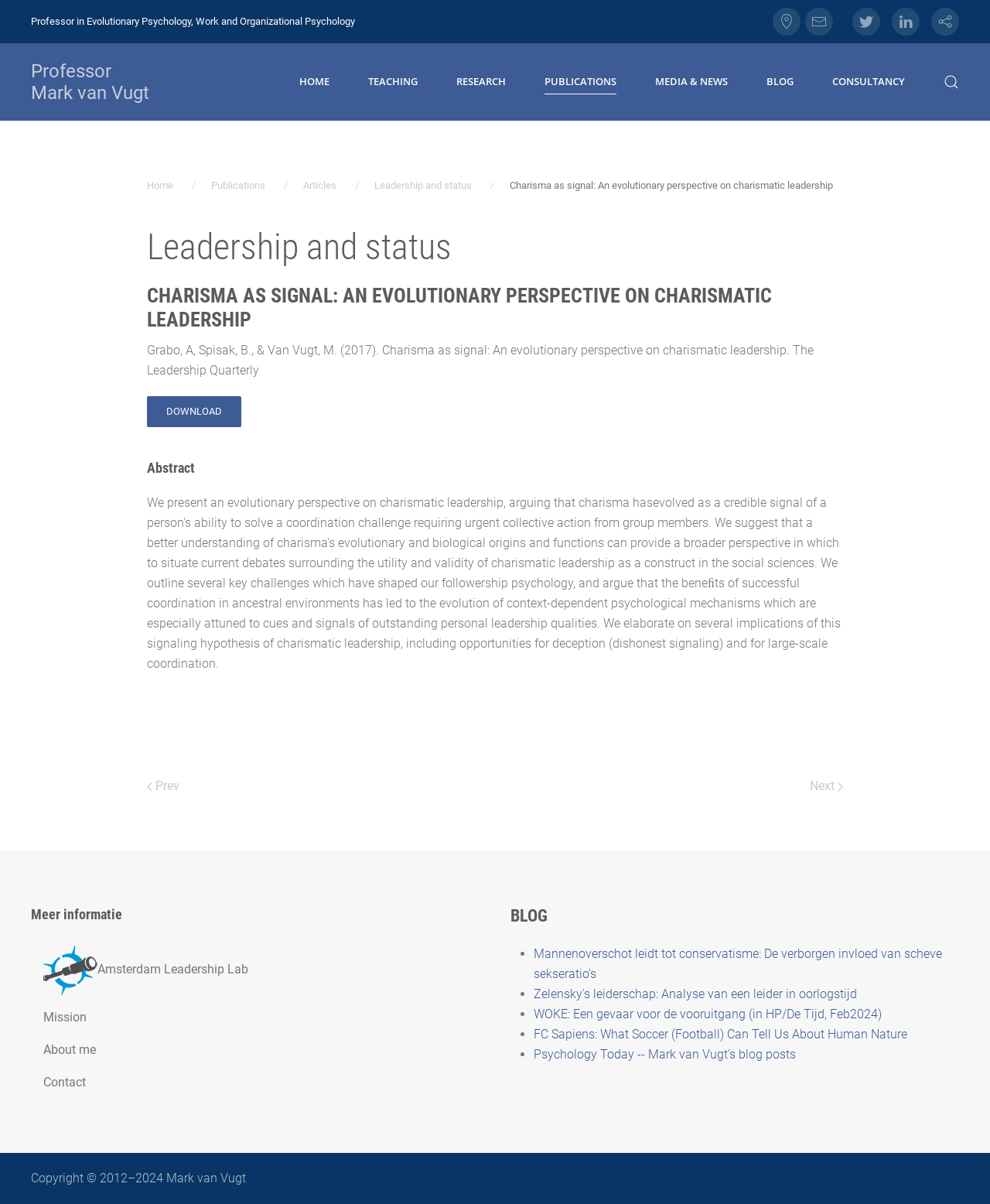Please identify the primary heading of the webpage and give its text content.

Leadership and status